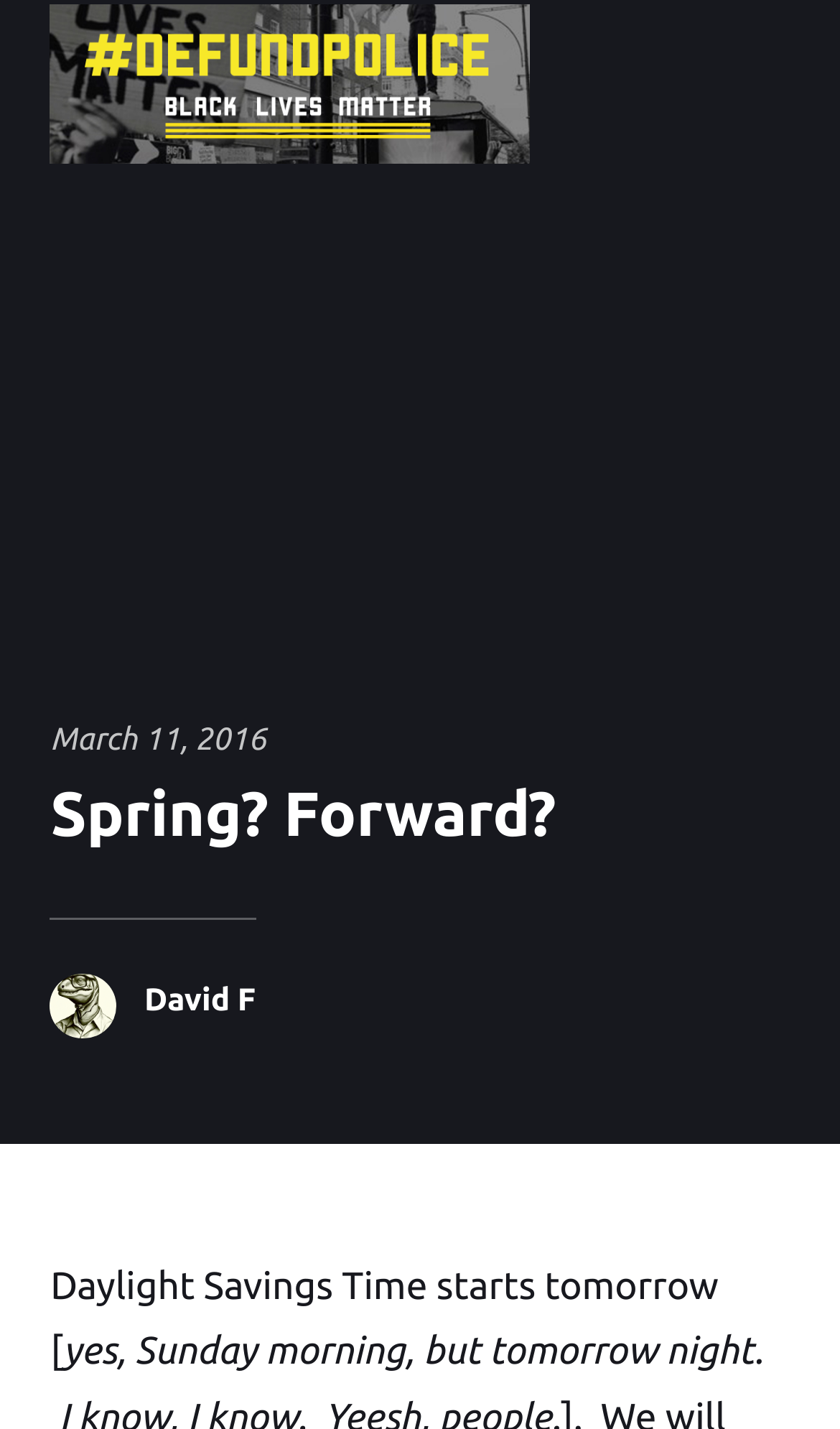What is the topic of the article? Please answer the question using a single word or phrase based on the image.

Daylight Savings Time